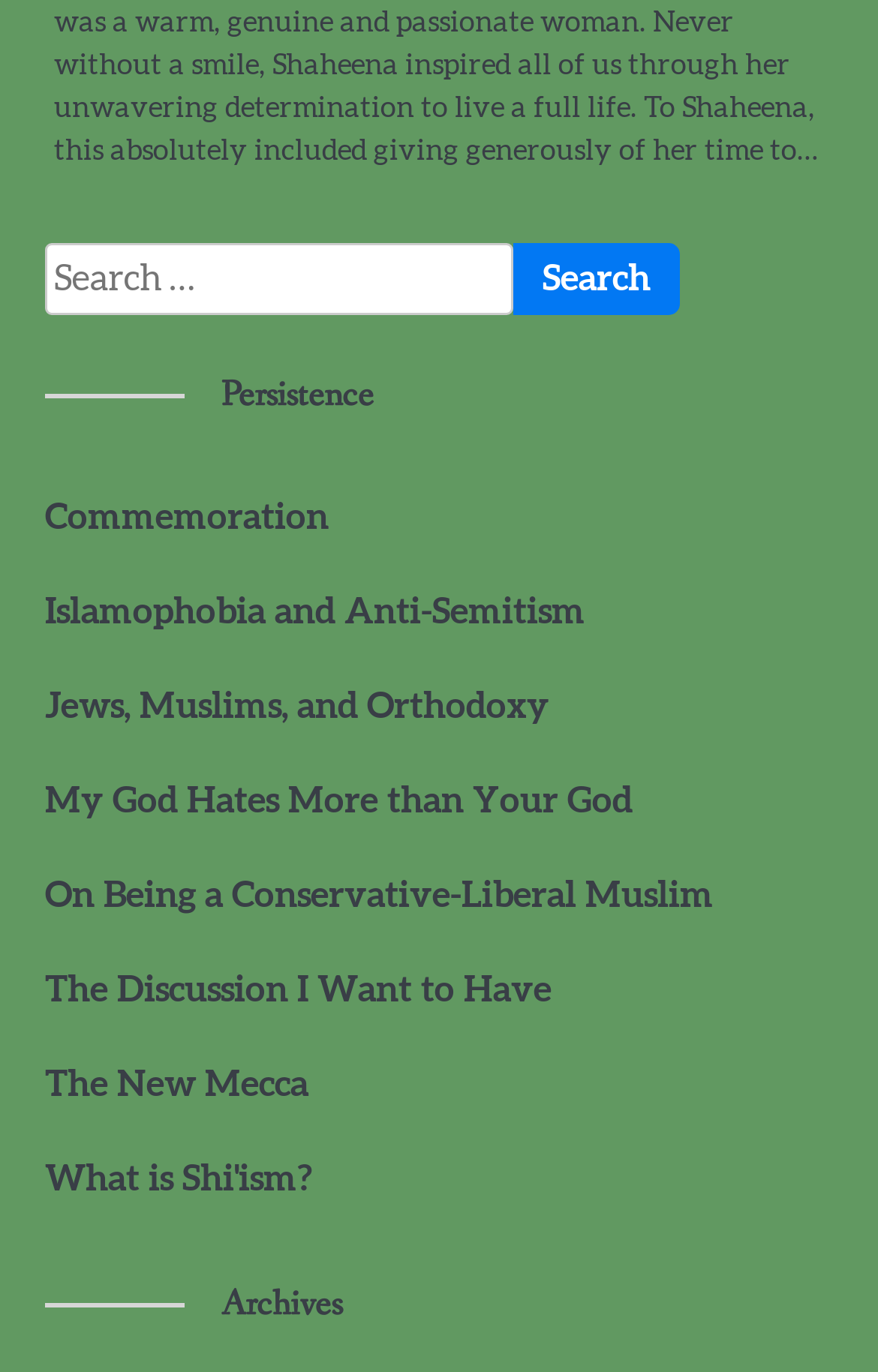Provide a brief response using a word or short phrase to this question:
What is the first link under the 'Persistence' heading?

Commemoration